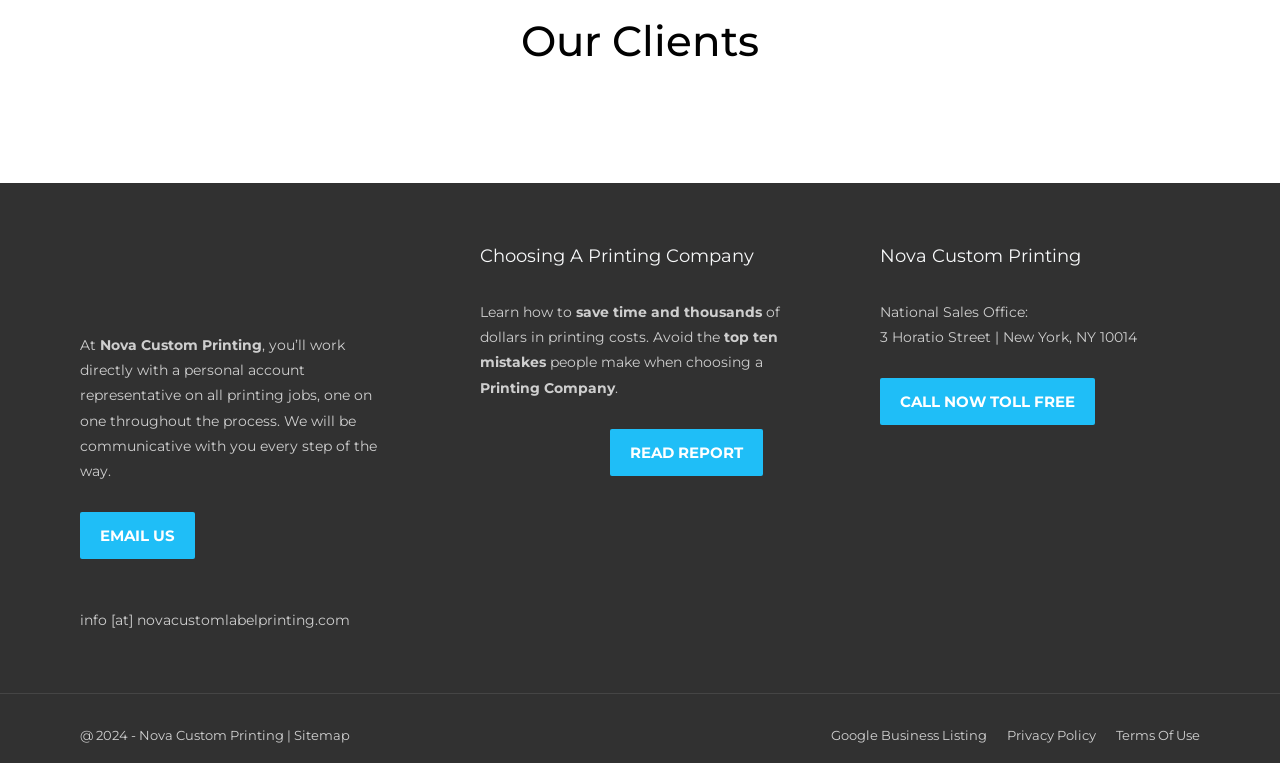Show me the bounding box coordinates of the clickable region to achieve the task as per the instruction: "Read the report".

[0.477, 0.562, 0.596, 0.624]